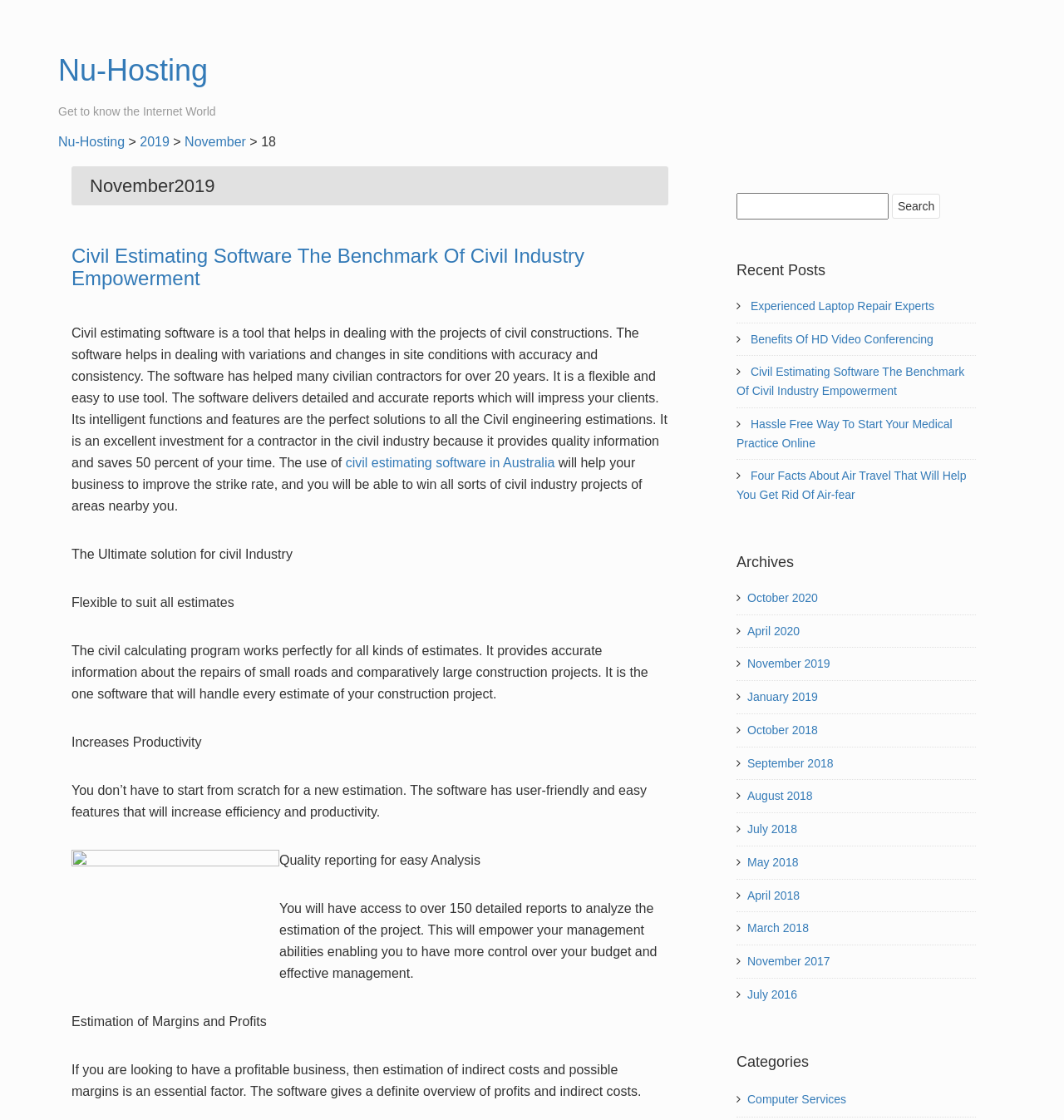Locate the bounding box coordinates of the clickable region to complete the following instruction: "Close this module."

None